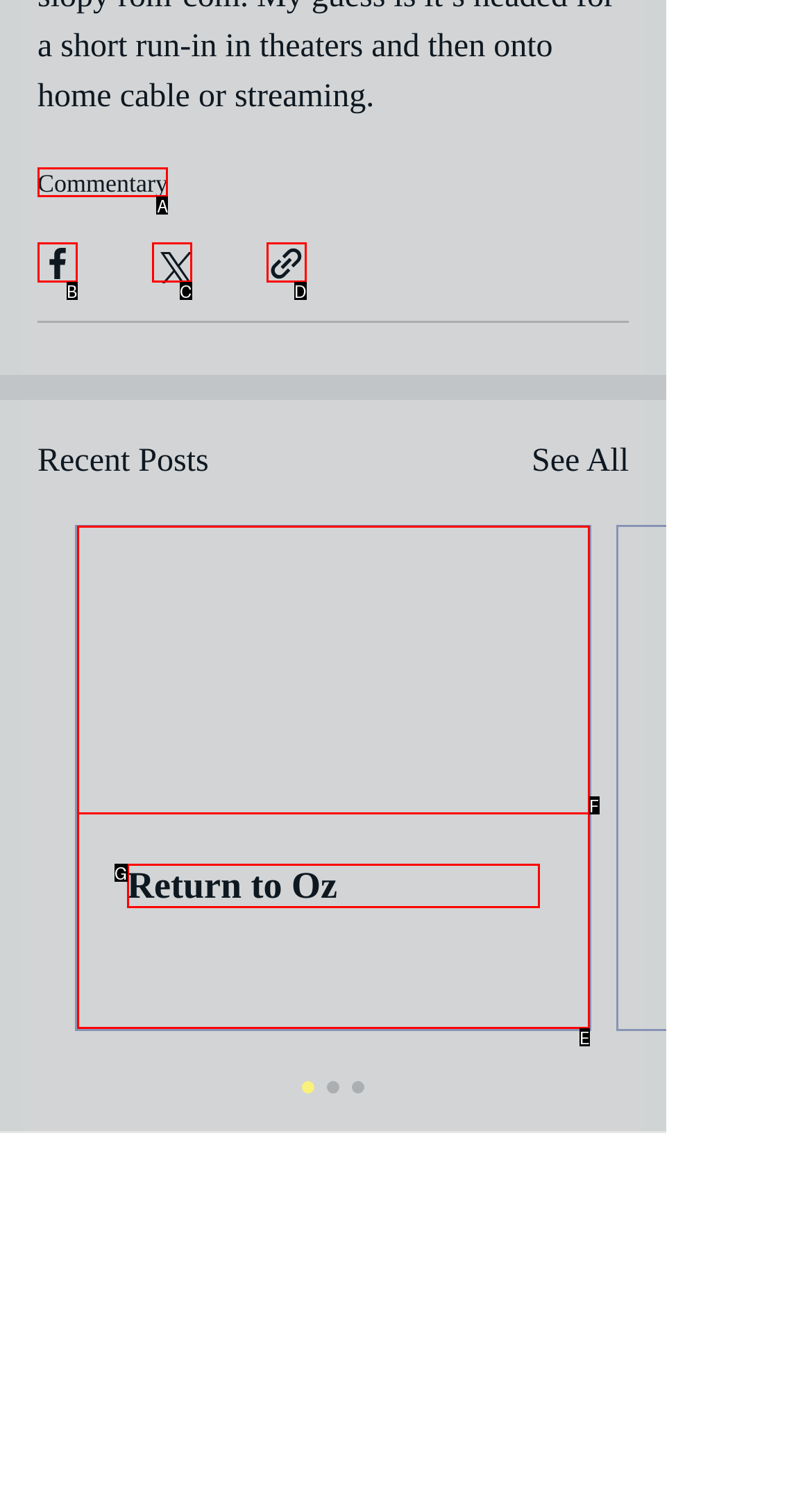From the options shown, which one fits the description: aria-label="Share via link"? Respond with the appropriate letter.

D